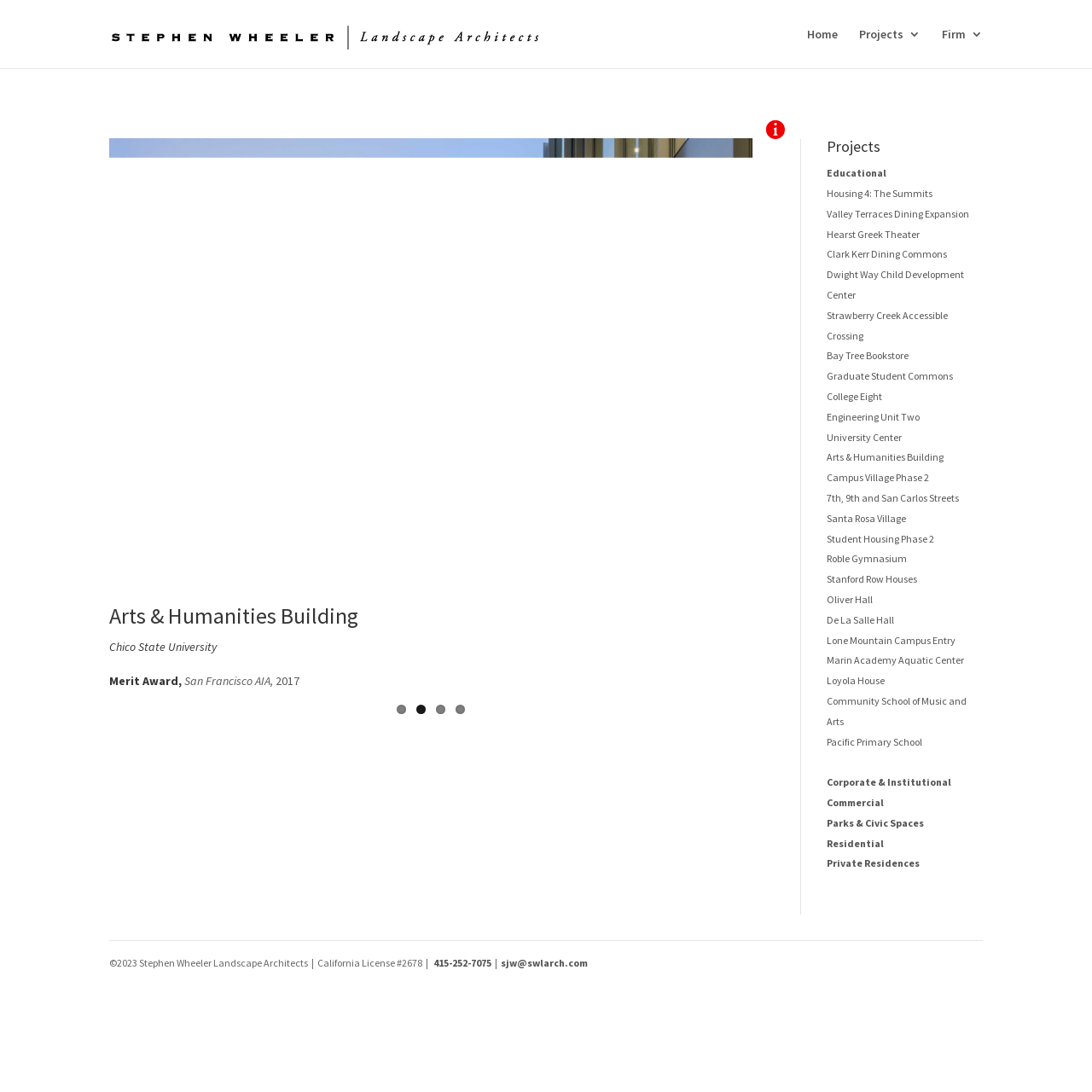How many navigation links are there at the top of the page?
Using the visual information, answer the question in a single word or phrase.

3